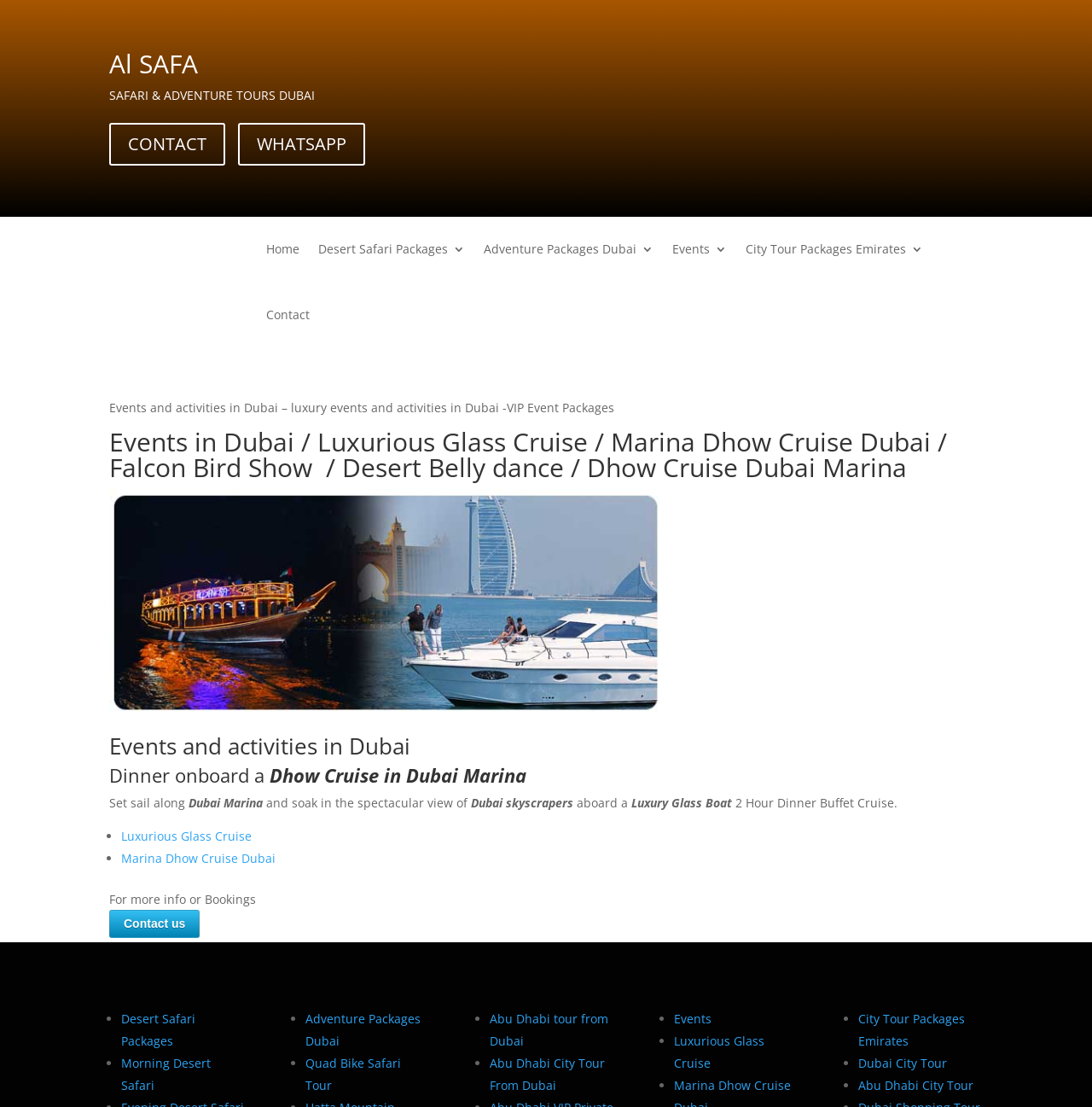Specify the bounding box coordinates of the element's area that should be clicked to execute the given instruction: "Click on CONTACT US". The coordinates should be four float numbers between 0 and 1, i.e., [left, top, right, bottom].

[0.1, 0.822, 0.183, 0.847]